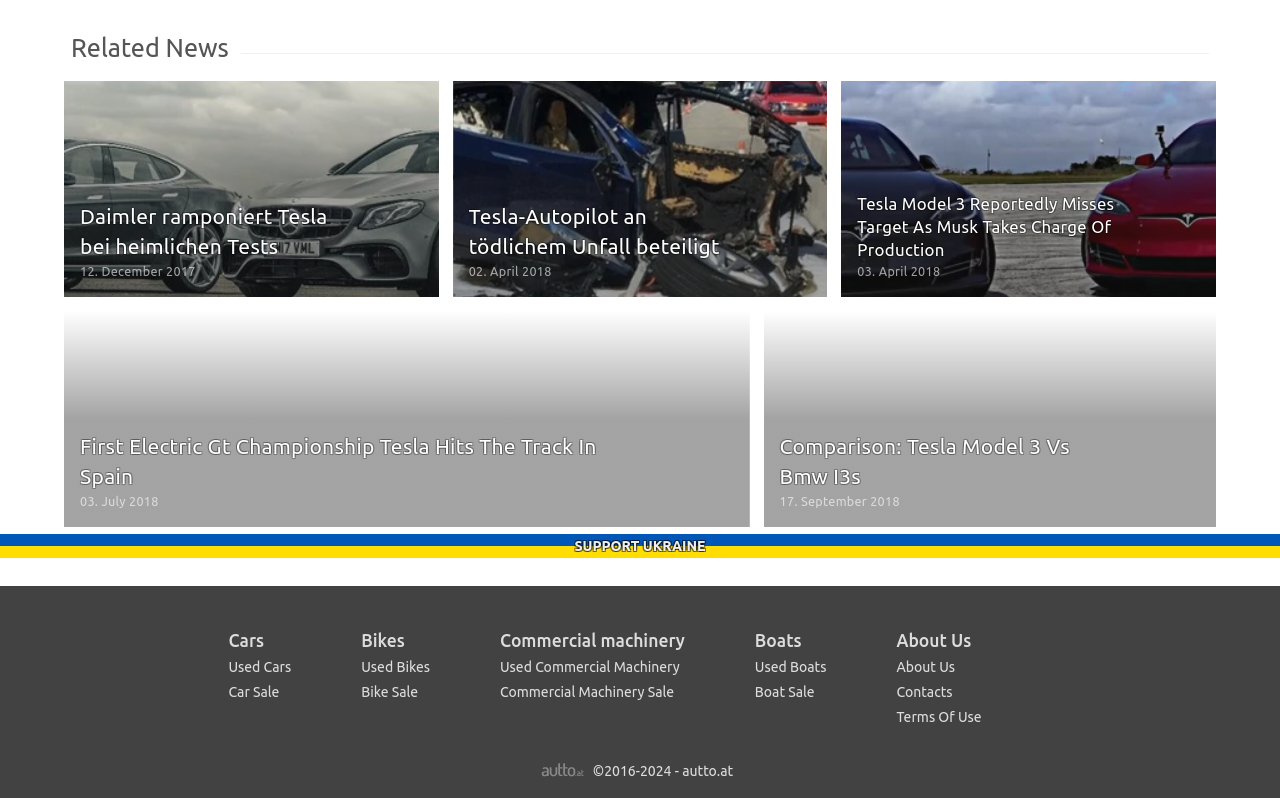Provide your answer to the question using just one word or phrase: What is the country associated with the website?

Austria